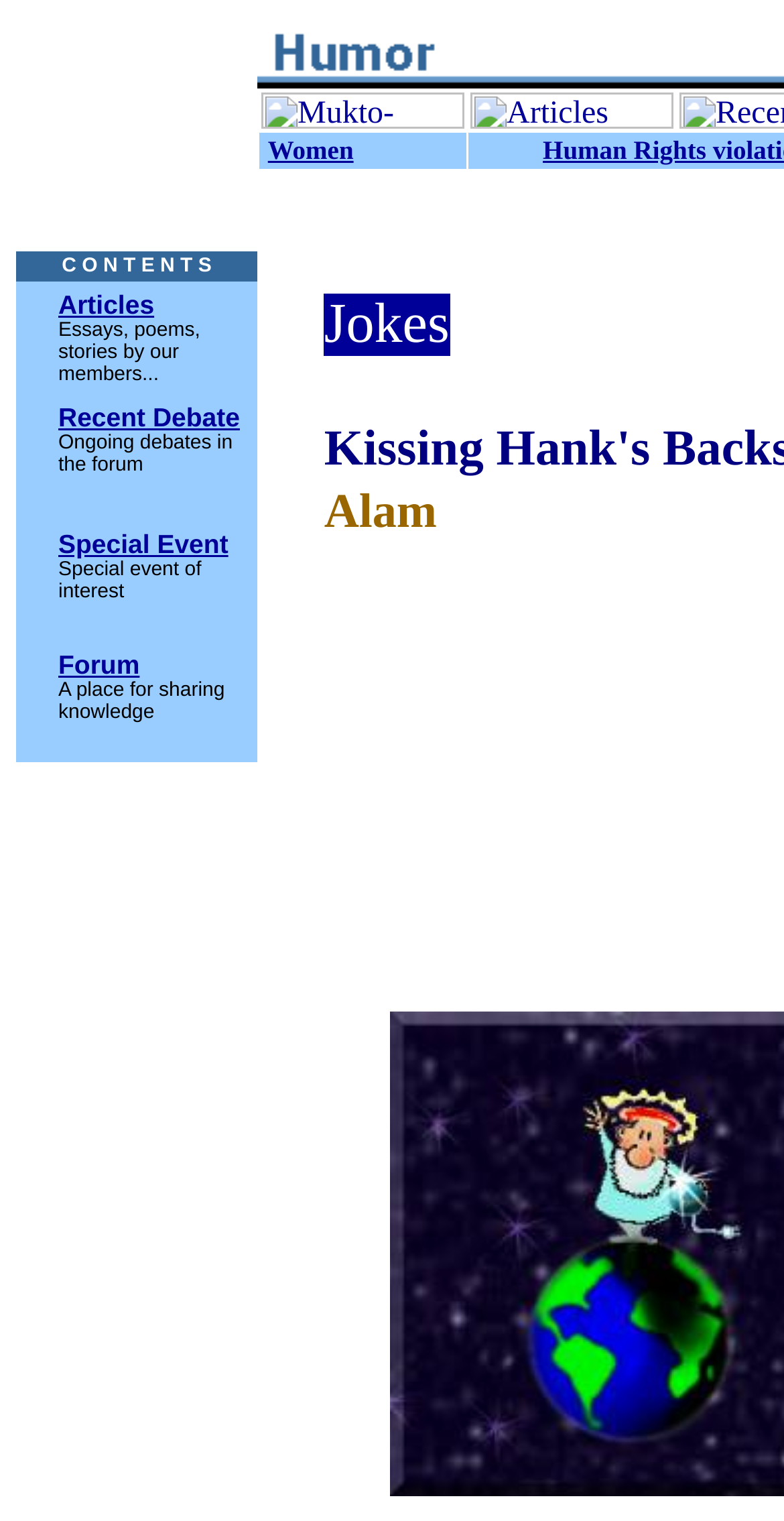Describe all the significant parts and information present on the webpage.

The webpage is divided into several sections. At the top, there is a table with two rows, each containing two cells. The first cell of the first row contains an image, and the second cell contains another image. The first cell of the second row is empty, and the second cell contains some text, specifically a non-breaking space character.

Below this table, there is a larger table that takes up most of the page. This table has five rows, each containing two cells. The first cell of each row is relatively narrow, and the second cell is wider. The first cell of each row contains some empty space, except for the first row, which contains an image. The second cell of each row contains a table with a single row and a single cell. The cell contains some text, which is a title or a description of some sort. The titles or descriptions are "C O N T E N T S", "Articles Essays, poems, stories by our members...", "Recent Debate Ongoing debates in the forum", "Special Event Special event of interest", and "Forum A place for sharing knowledge". Each of these cells also contains a link, and some of them contain an image.

At the bottom of the page, there is another table with two rows. The first row contains two cells, the first of which contains an image, and the second of which contains some text. The second row contains two cells, the first of which is empty, and the second of which contains some text, specifically the title "Mukto-mona".